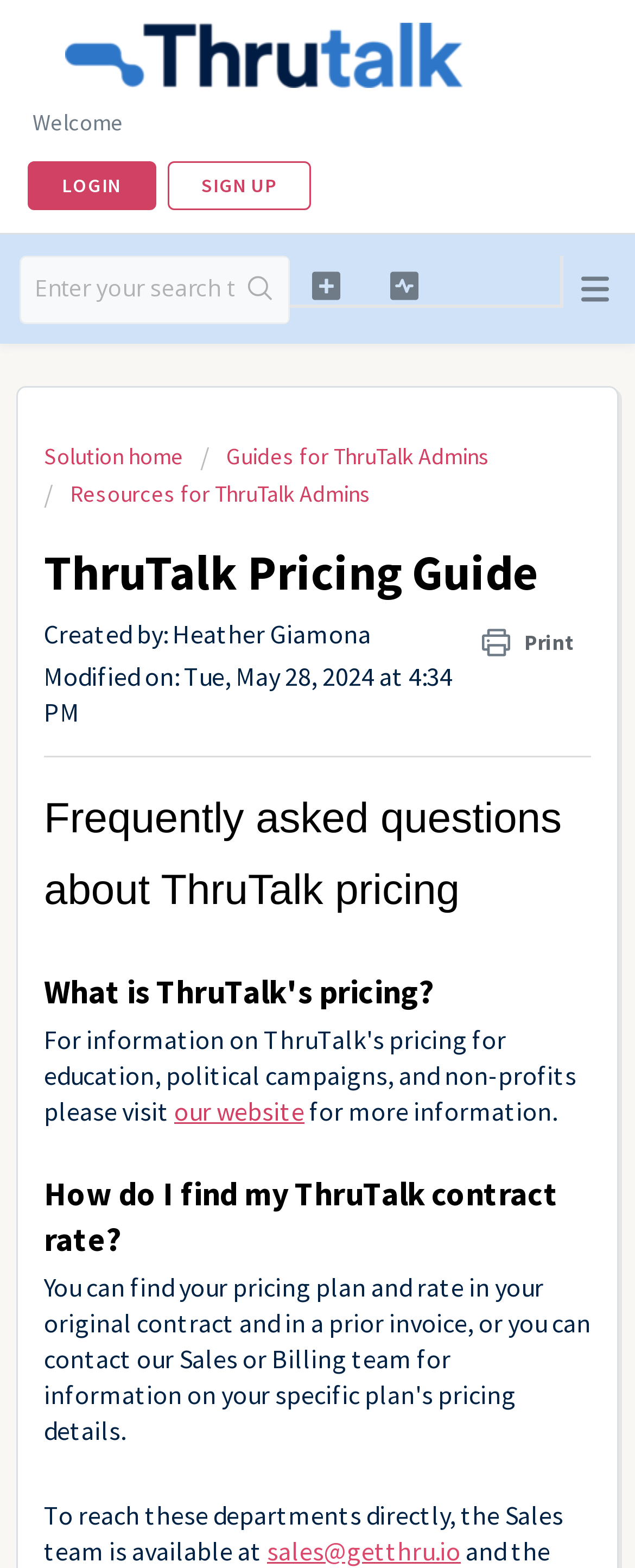What is the headline of the webpage?

Frequently asked questions about ThruTalk pricing